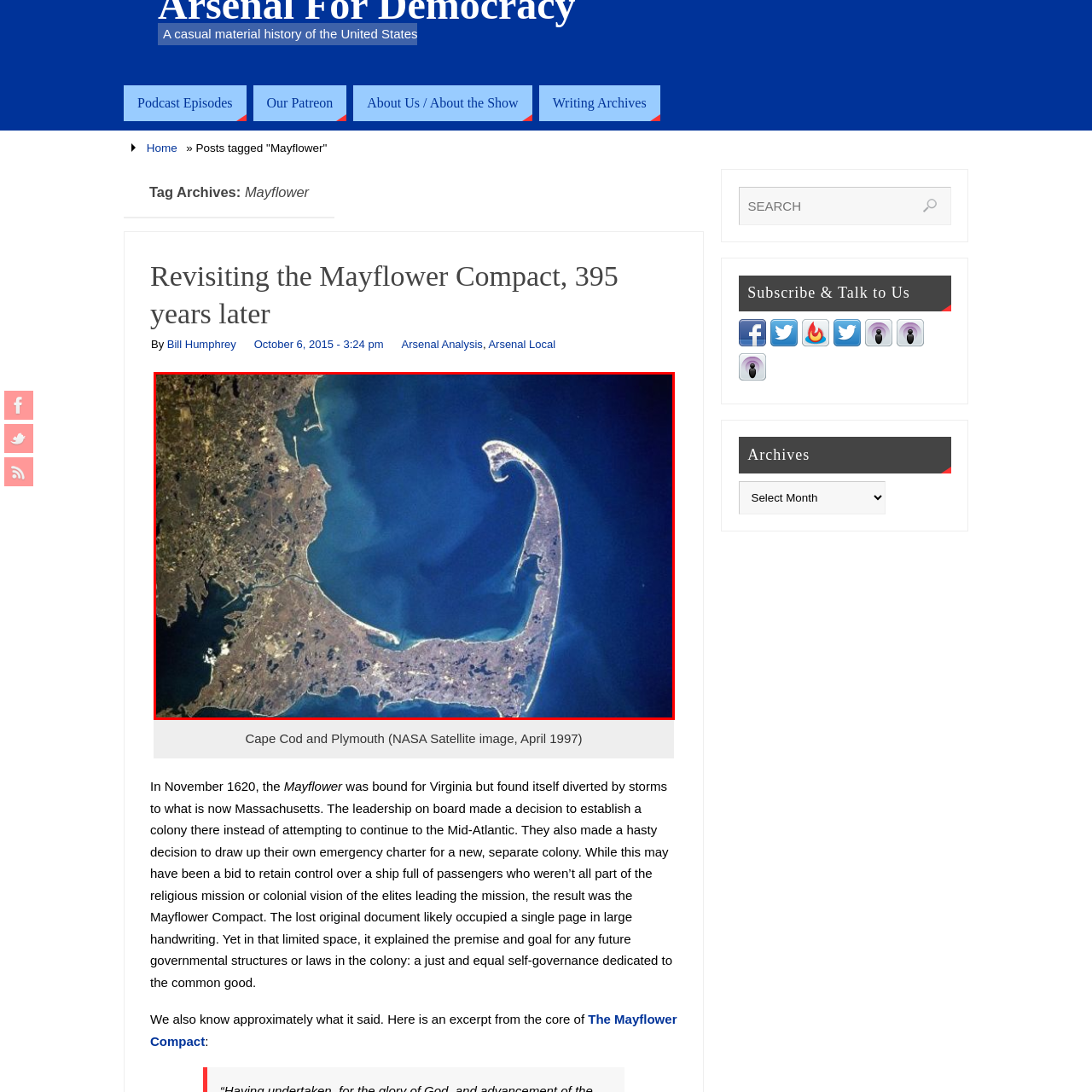Check the image highlighted in red, What is the significance of Cape Cod in American history?
 Please answer in a single word or phrase.

Early American history